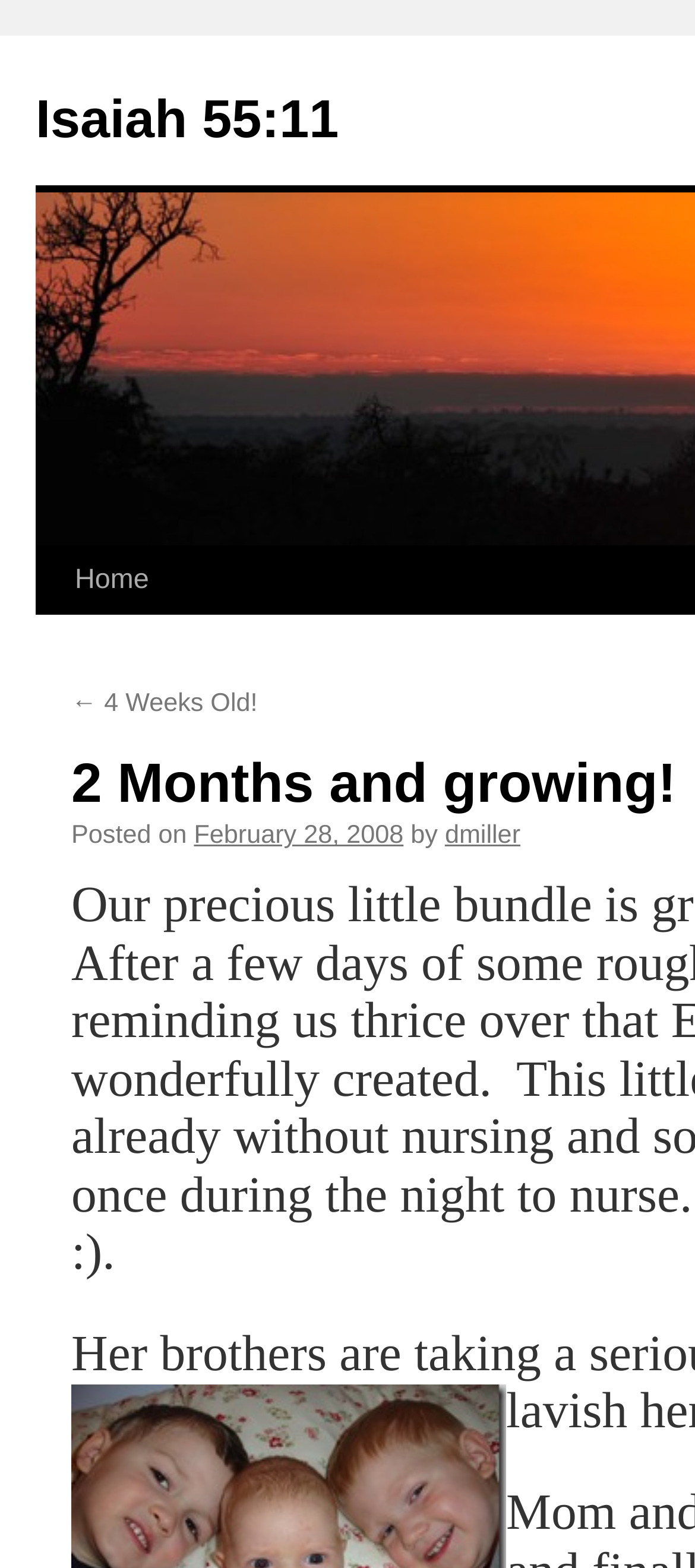How many sections are there in the webpage? Refer to the image and provide a one-word or short phrase answer.

2